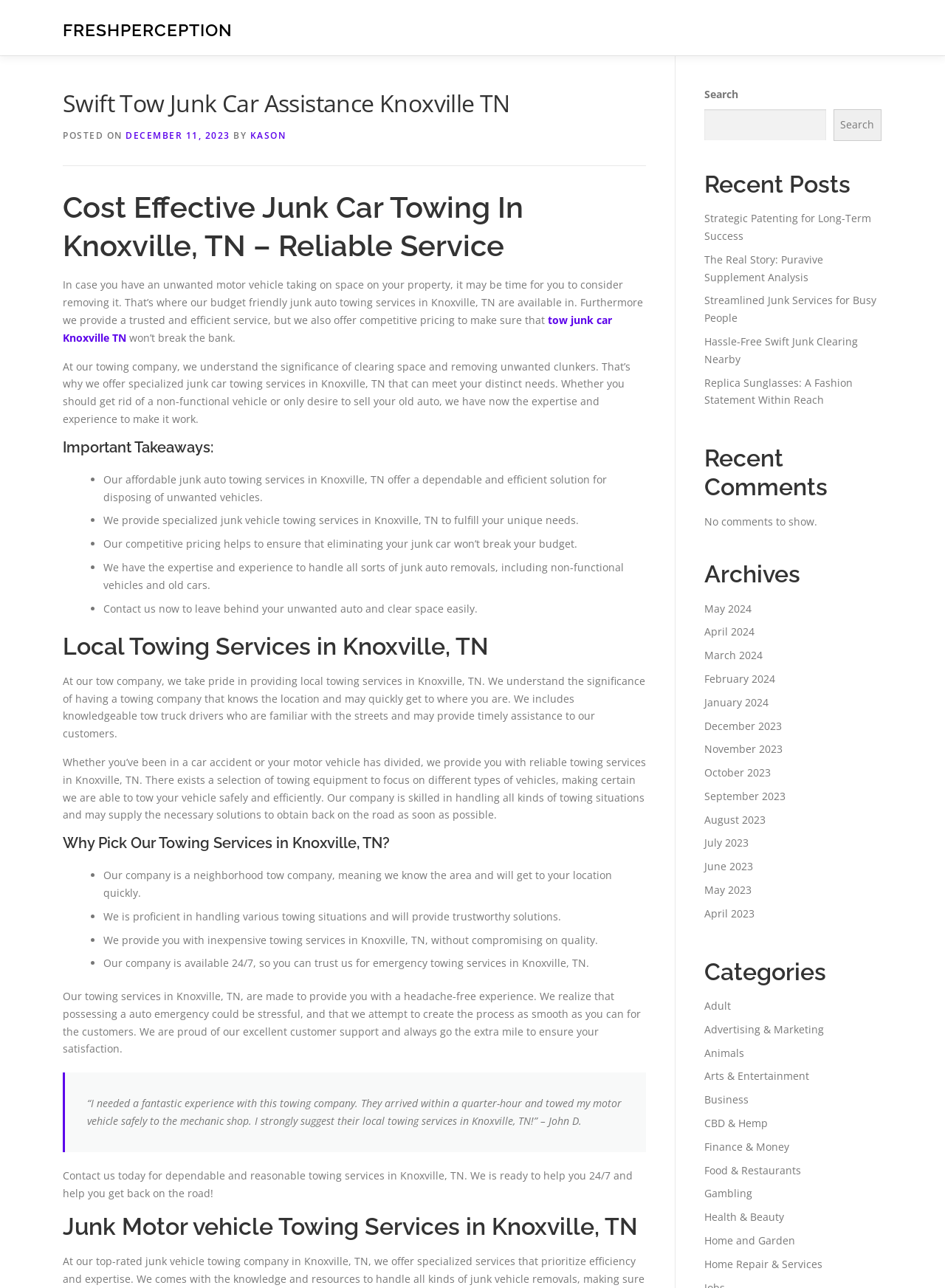From the element description: "tow junk car Knoxville TN", extract the bounding box coordinates of the UI element. The coordinates should be expressed as four float numbers between 0 and 1, in the order [left, top, right, bottom].

[0.066, 0.243, 0.648, 0.267]